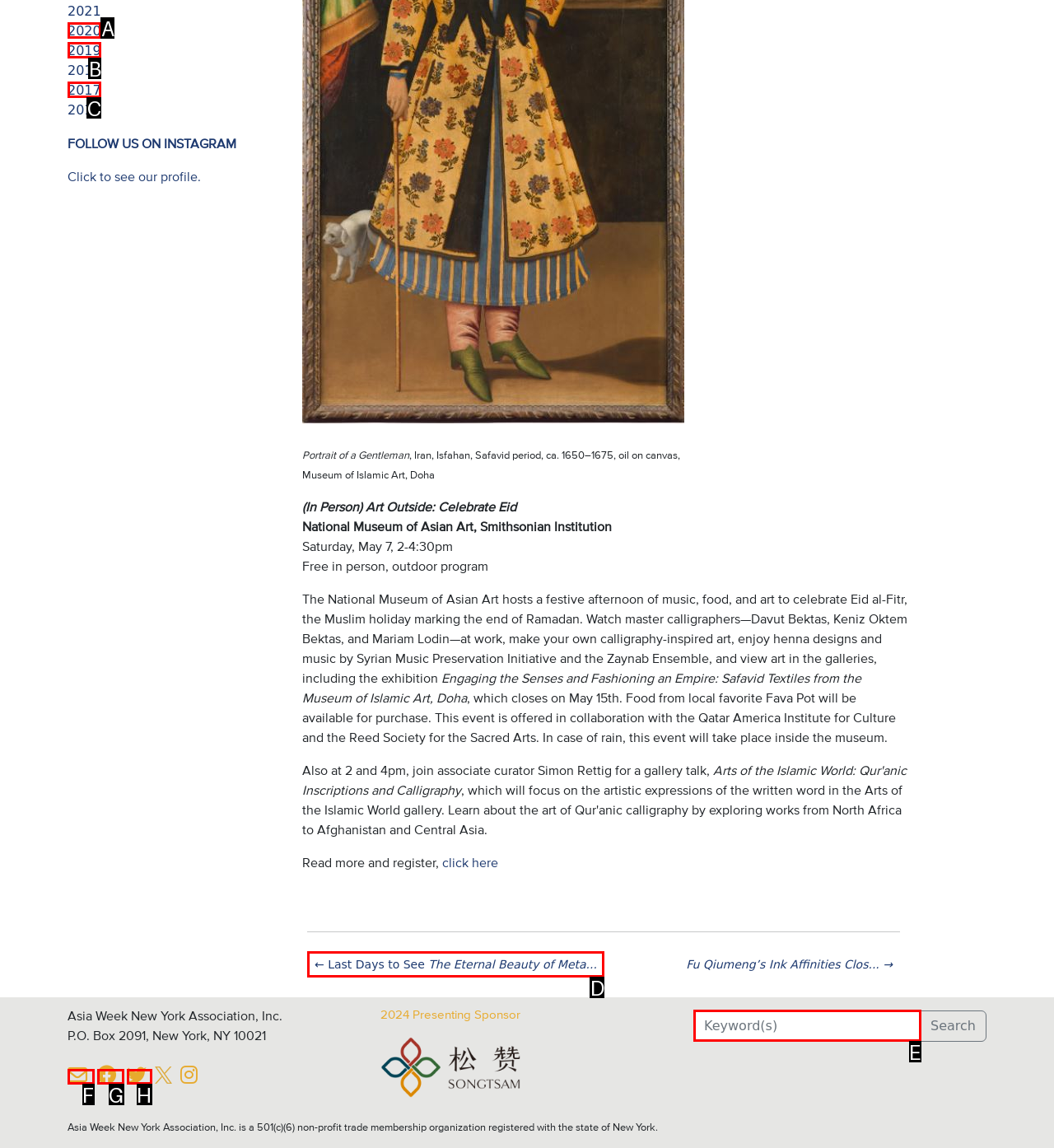Find the HTML element that corresponds to the description: parent_node: Search name="s" placeholder="Keyword(s)" title="Search". Indicate your selection by the letter of the appropriate option.

E